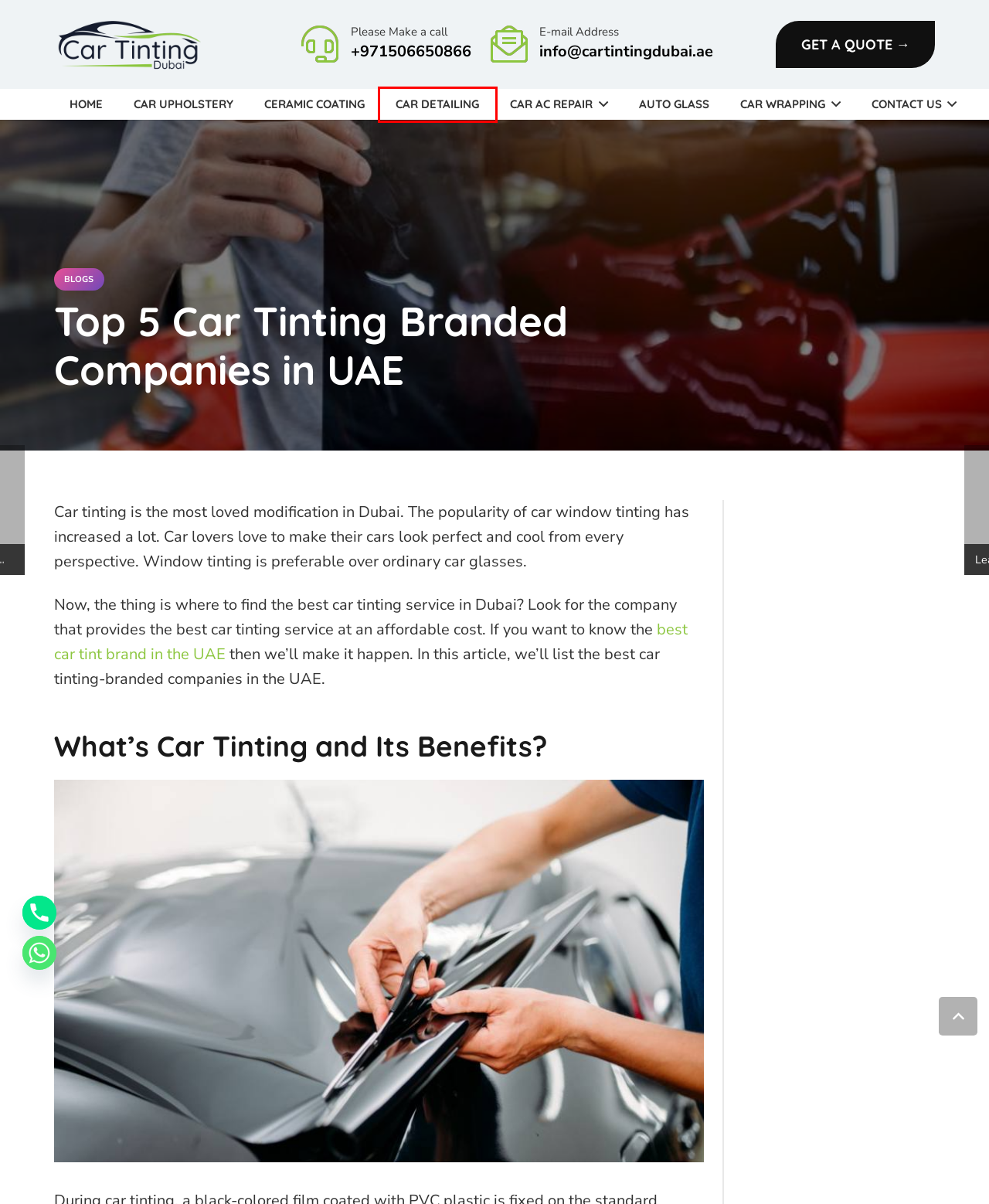Look at the screenshot of a webpage that includes a red bounding box around a UI element. Select the most appropriate webpage description that matches the page seen after clicking the highlighted element. Here are the candidates:
A. Get Premium Car Upholstery Services | 40% Off | 2024
B. Contact Us | Car Tinting Dubai
C. Car Ac Repair | #1 Shop to Repair AC Services | 20% OFF
D. Ceramic Coating | #1 Auto Company in Dubai | Car Tinting
E. Get 3M Paint Protection Film In Dubai at 30% Off | 2024
F. Car Wrapping | #1 Auto Shop in Dubai | Car Tinting
G. Car Detailing | Best Interior Cleaning Services | 20% OFF
H. Car Tinting | #1 Auto Tinting Glass Shop in Dubai | 2024

G